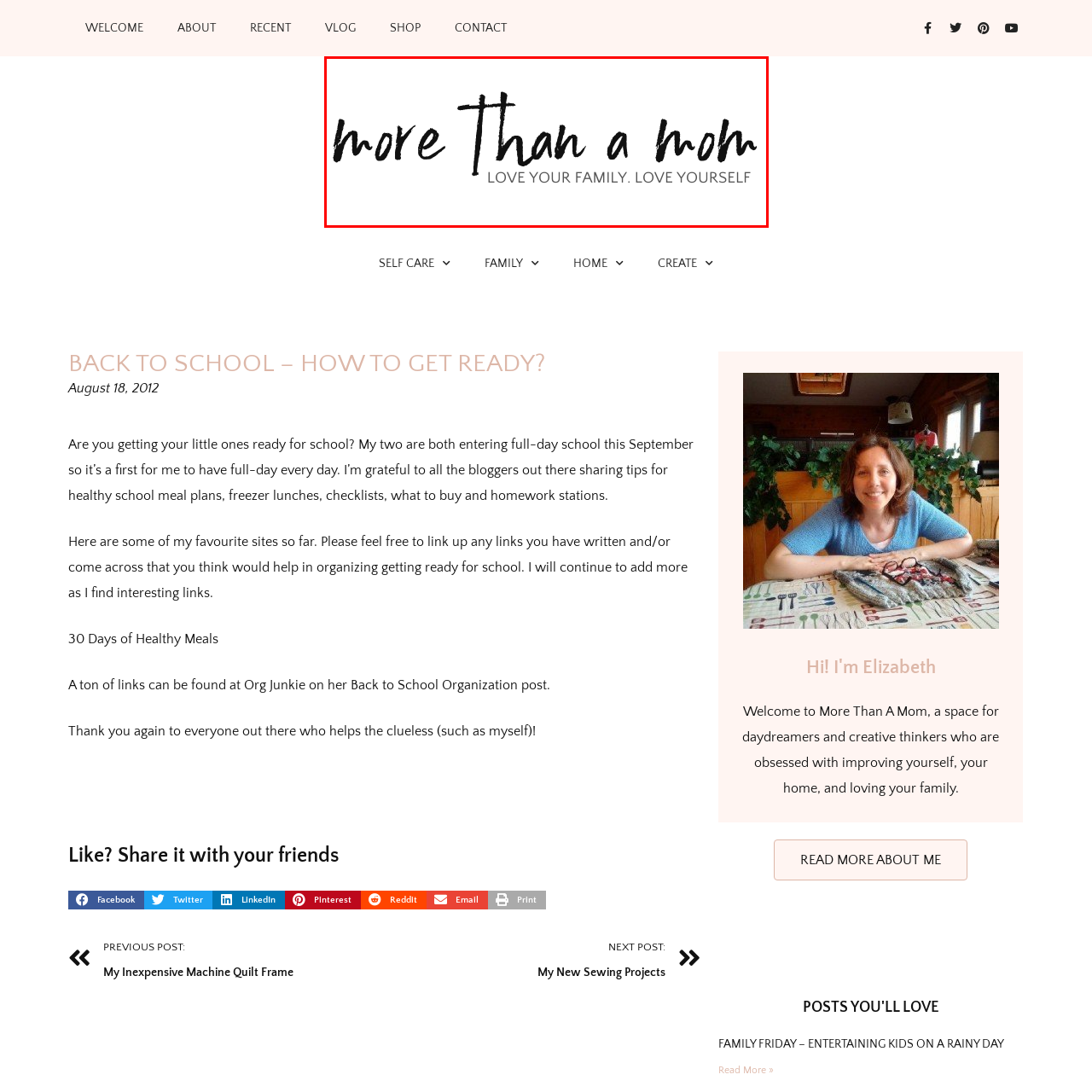Observe the image inside the red bounding box and respond to the question with a single word or phrase:
What is the theme of the tagline?

Family and self-care